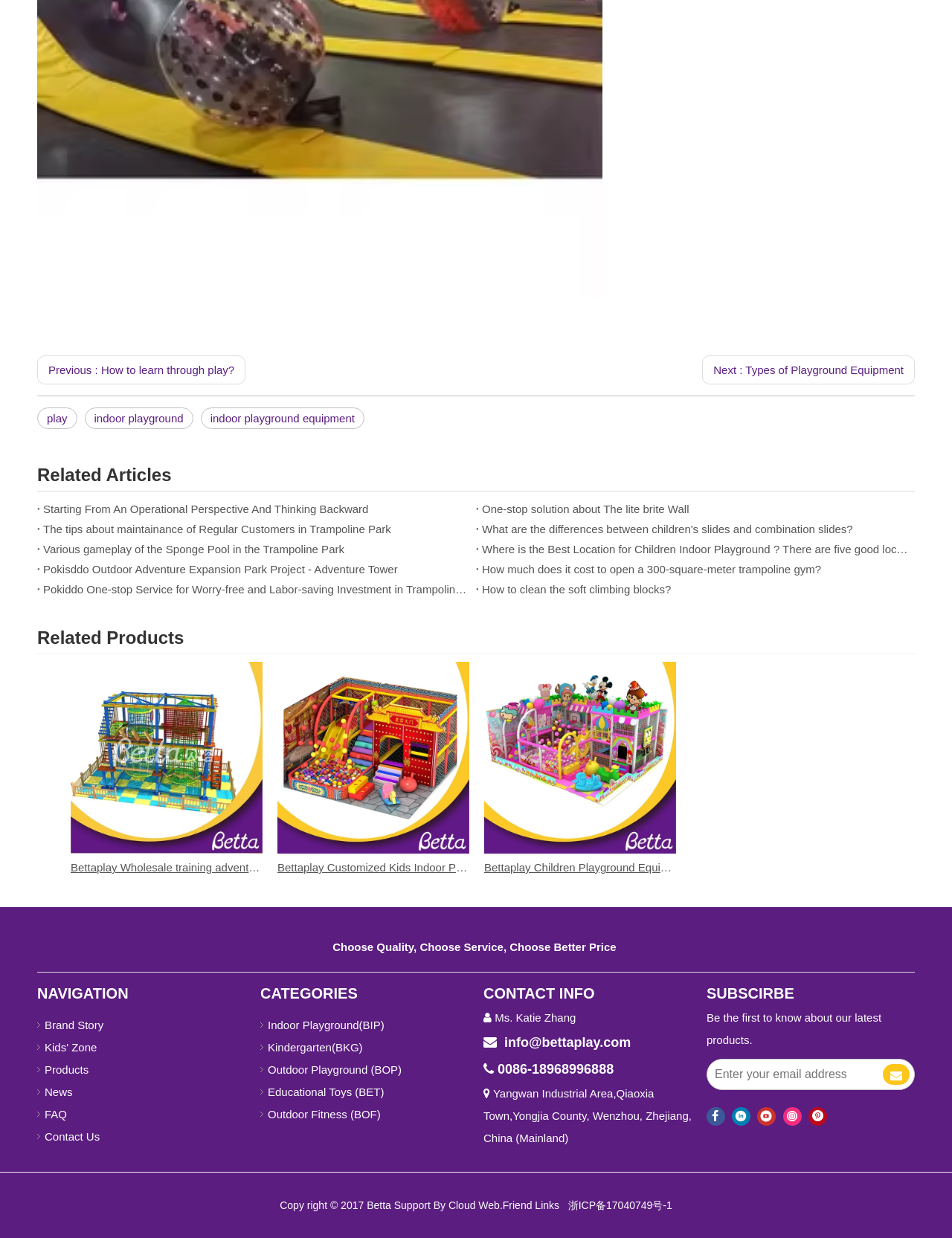Answer the question in one word or a short phrase:
What types of products does the company offer?

Indoor playground, kindergarten, outdoor playground, educational toys, outdoor fitness